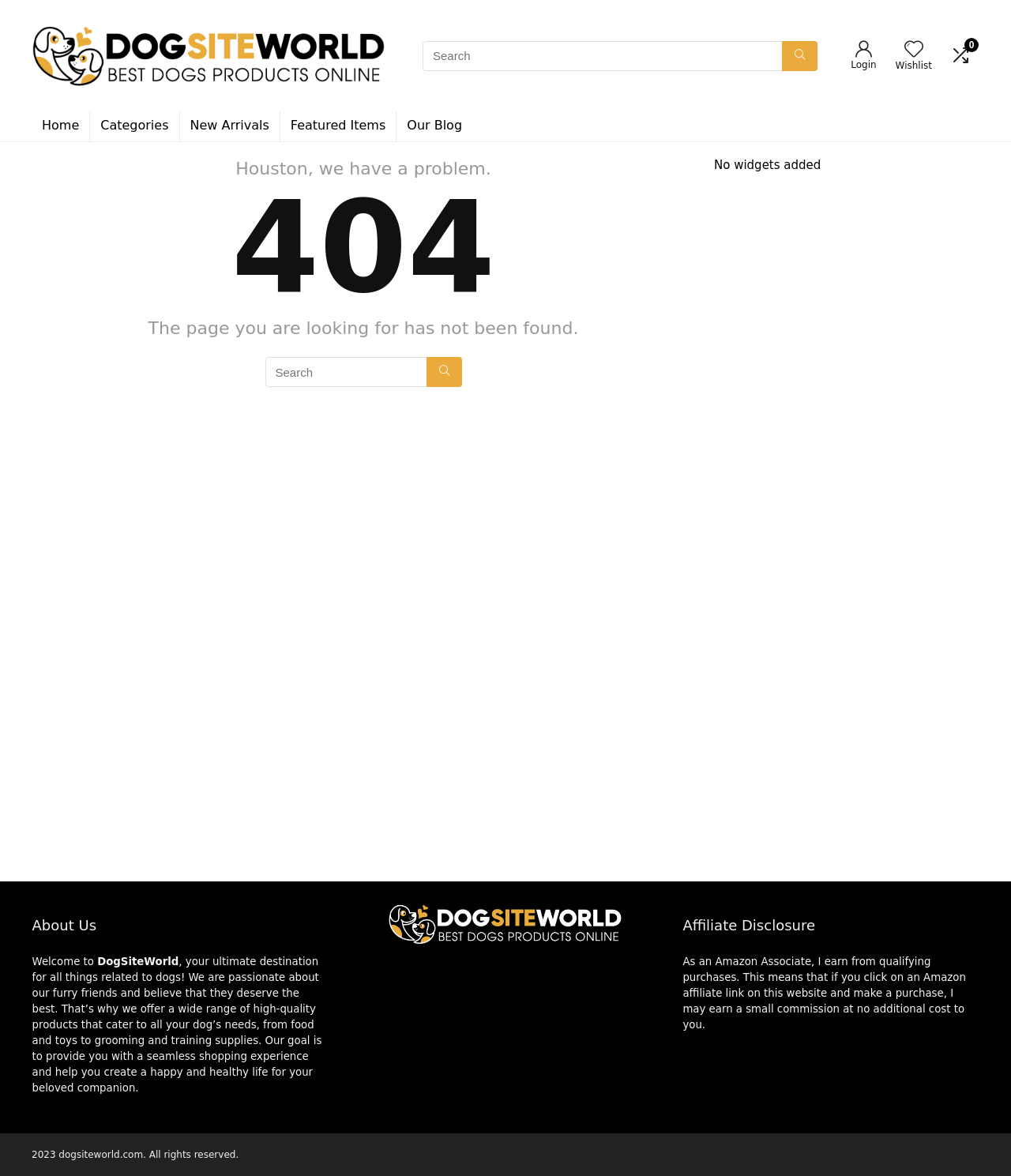Please find the bounding box coordinates (top-left x, top-left y, bottom-right x, bottom-right y) in the screenshot for the UI element described as follows: name="s" placeholder="Search"

[0.262, 0.304, 0.457, 0.329]